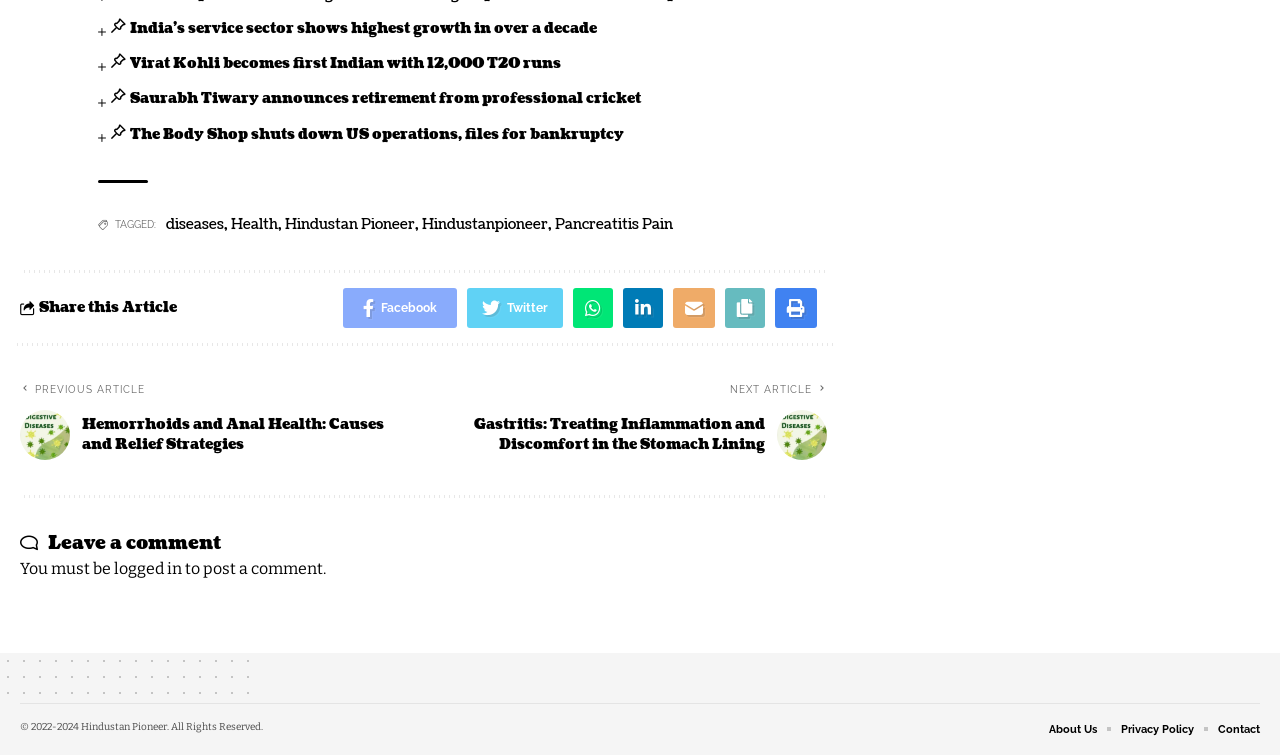Extract the bounding box of the UI element described as: "Facebook".

[0.268, 0.381, 0.357, 0.434]